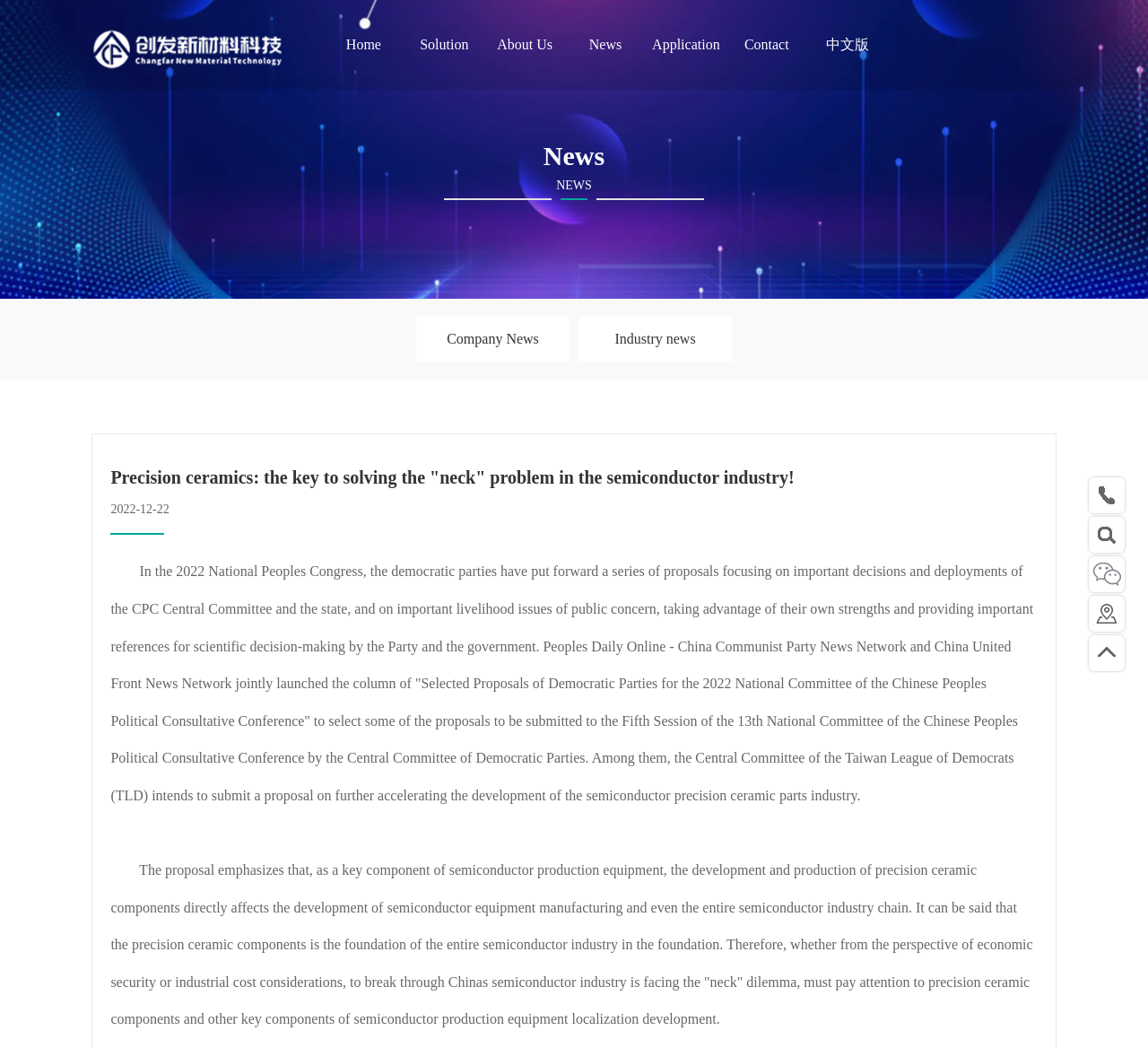Please find the bounding box coordinates in the format (top-left x, top-left y, bottom-right x, bottom-right y) for the given element description. Ensure the coordinates are floating point numbers between 0 and 1. Description: 0595-22170091

[0.948, 0.455, 0.98, 0.49]